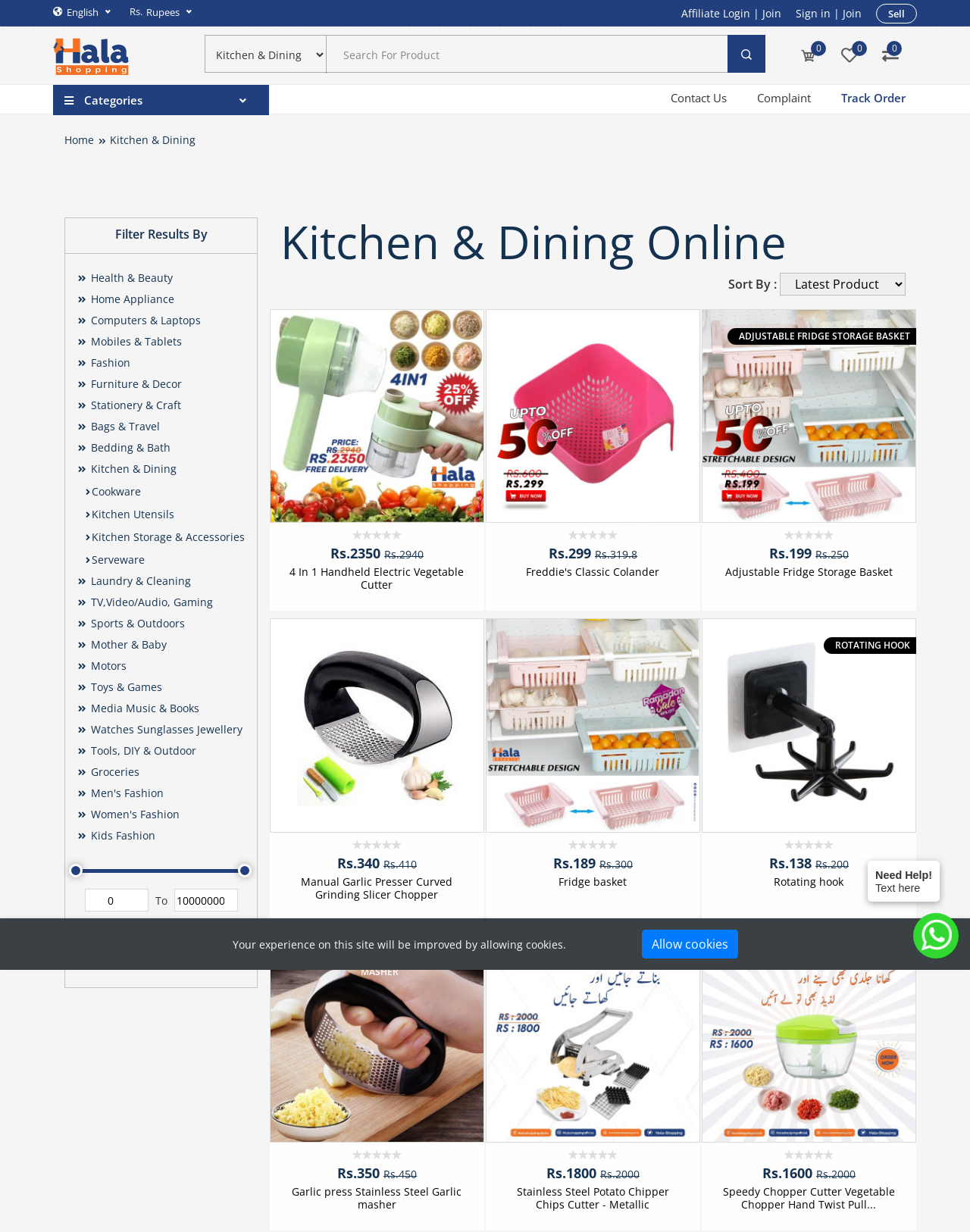Please find the bounding box for the UI element described by: "Tools, DIY & Outdoor".

[0.079, 0.604, 0.202, 0.615]